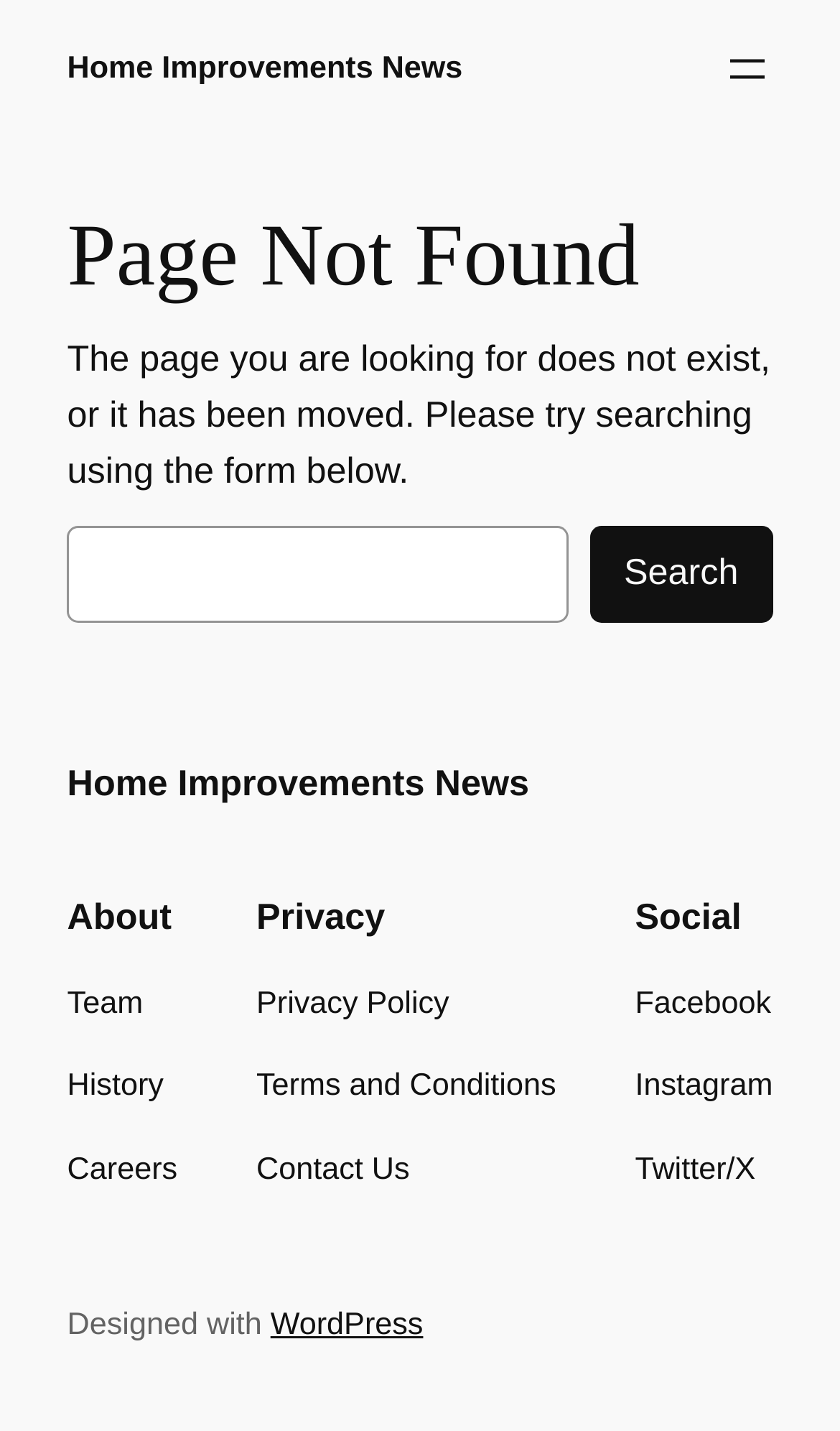Identify the bounding box of the UI element described as follows: "Facebook". Provide the coordinates as four float numbers in the range of 0 to 1 [left, top, right, bottom].

[0.756, 0.685, 0.918, 0.719]